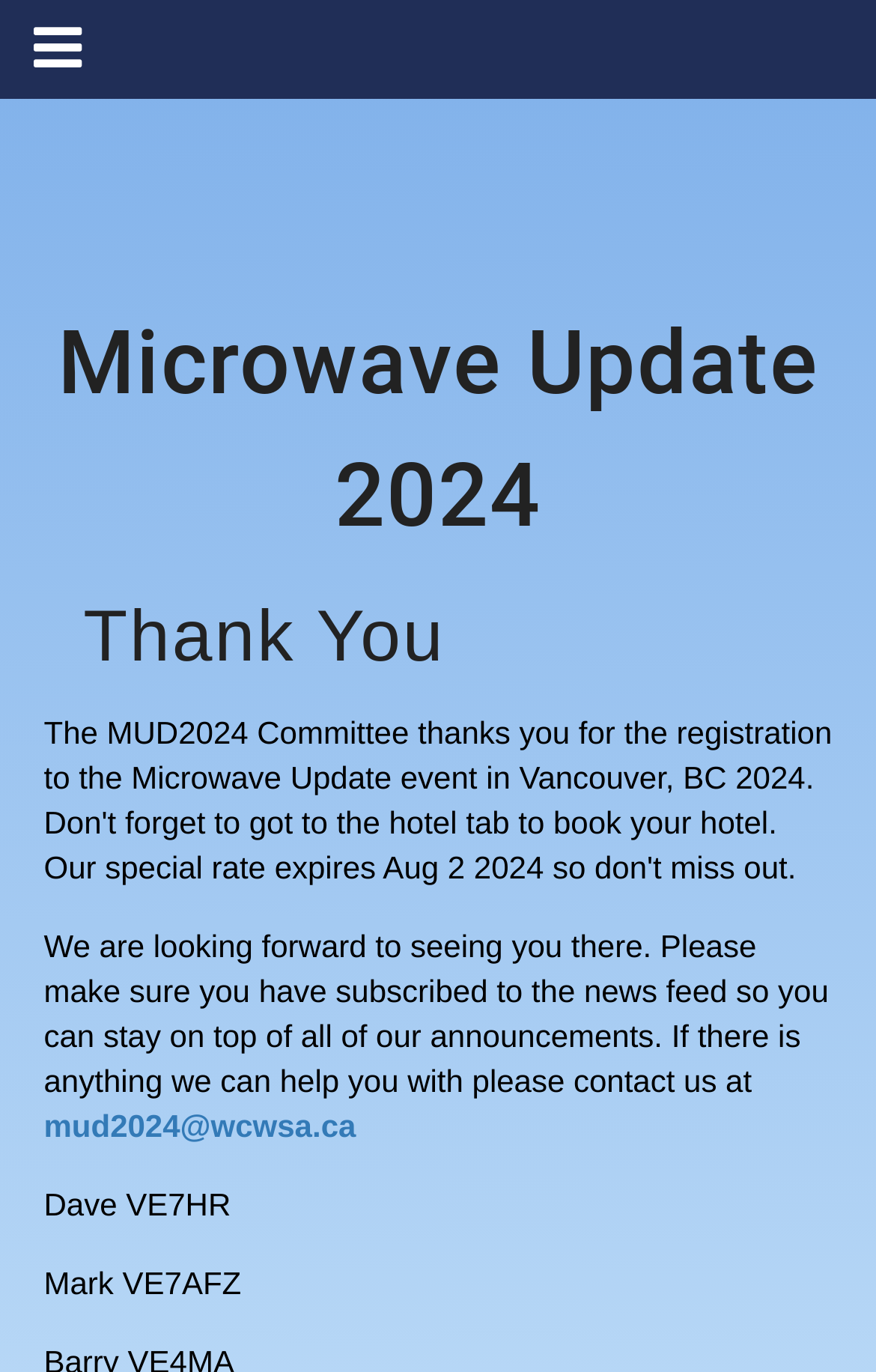Based on the description "Opera blogs", find the bounding box of the specified UI element.

None